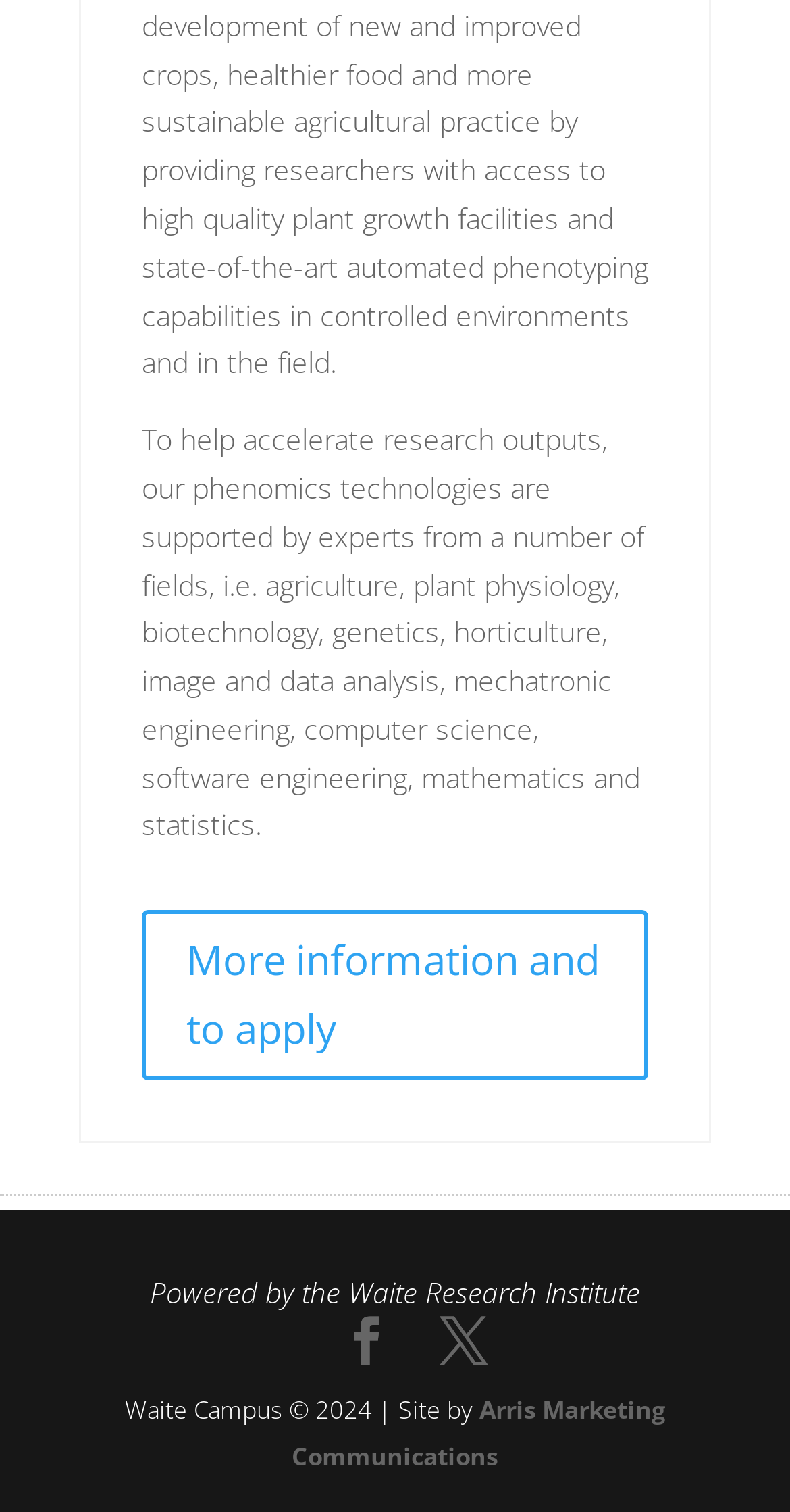Who designed the website?
Please answer the question with as much detail as possible using the screenshot.

The link element at the bottom of the webpage mentions 'Site by Arris Marketing Communications', indicating that the website was designed by Arris Marketing Communications.